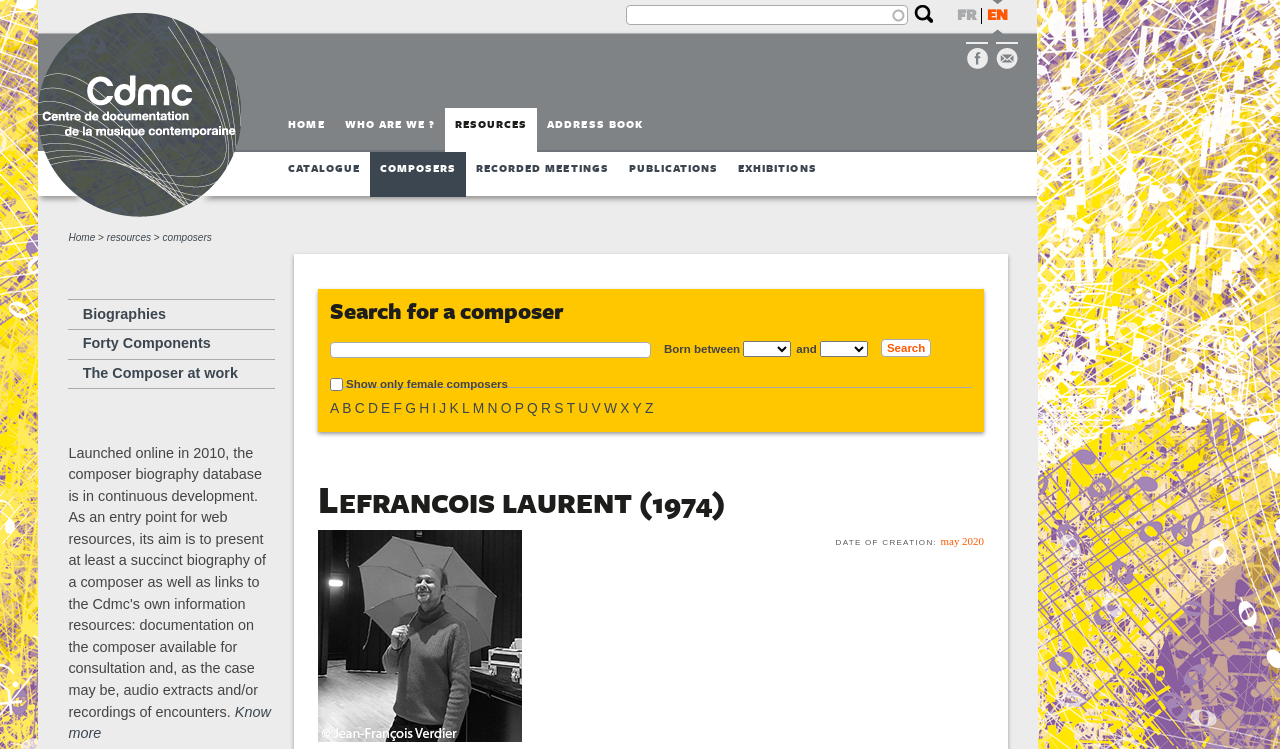Please identify the bounding box coordinates of the region to click in order to complete the given instruction: "Click on the link to know more". The coordinates should be four float numbers between 0 and 1, i.e., [left, top, right, bottom].

[0.053, 0.939, 0.212, 0.99]